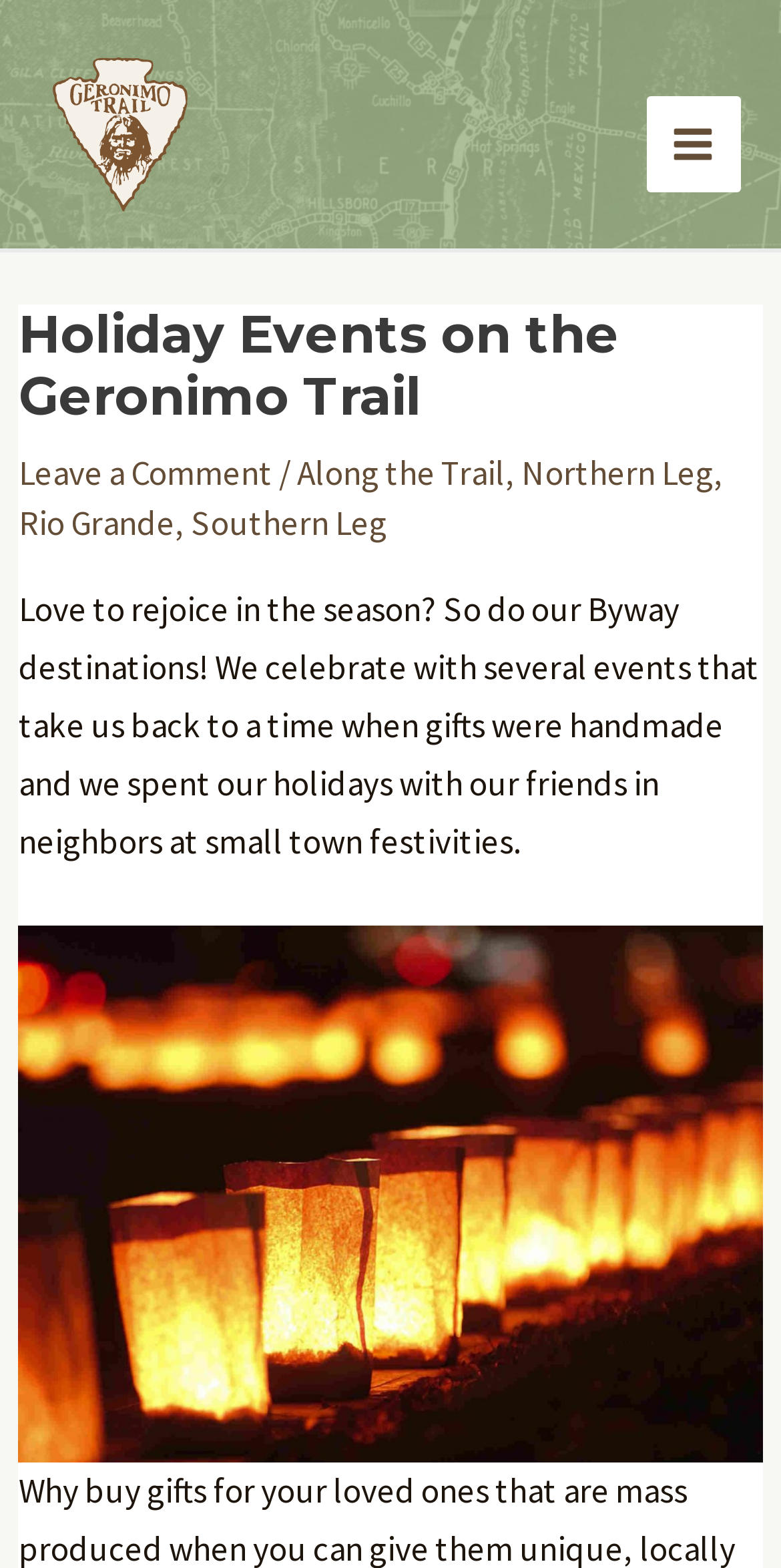Answer the question with a brief word or phrase:
What is the theme of the events celebrated by the Byway destinations?

Holidays